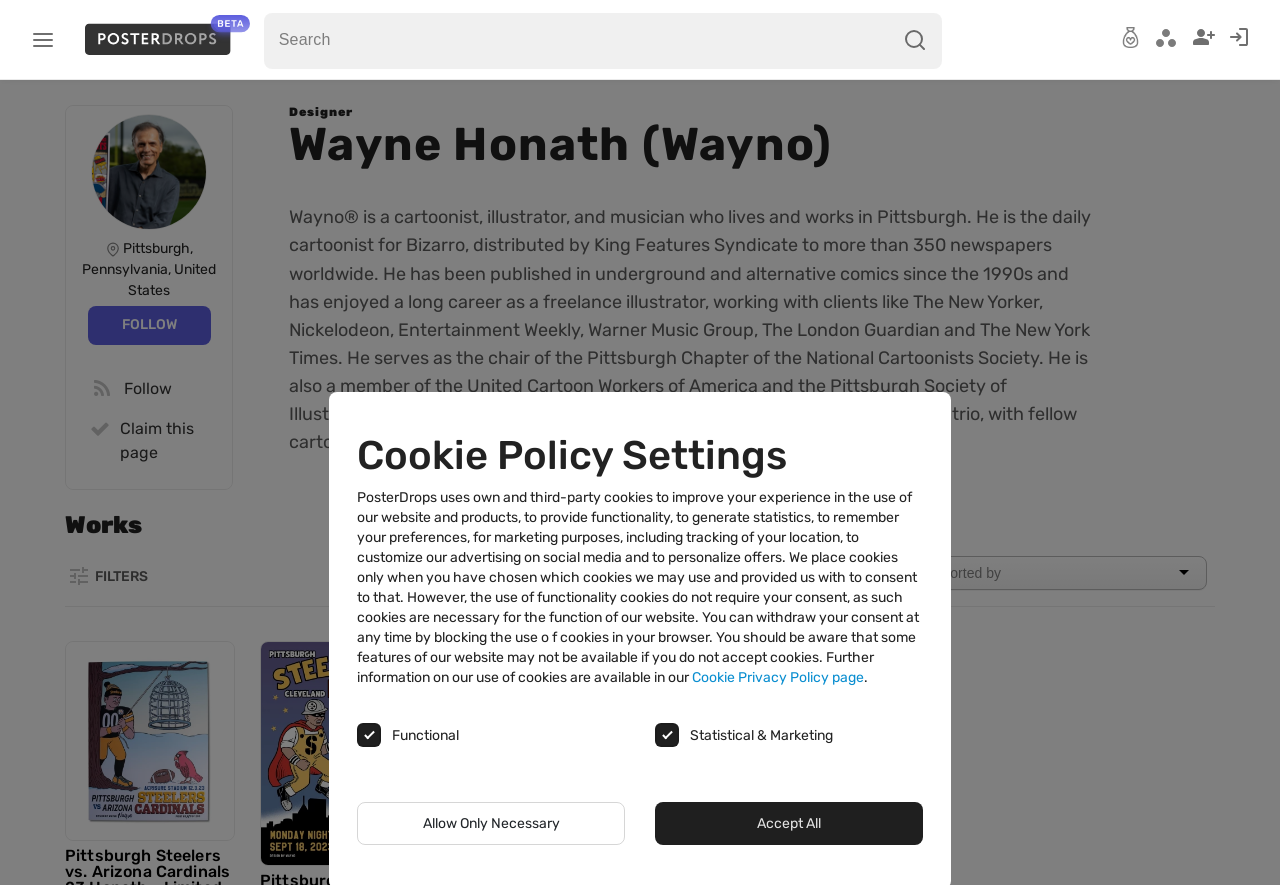Based on the image, provide a detailed and complete answer to the question: 
What is the type of image displayed on the webpage?

I found the answer by reading the link elements that describe the images on the webpage, which are all labeled as 'Card image top'.